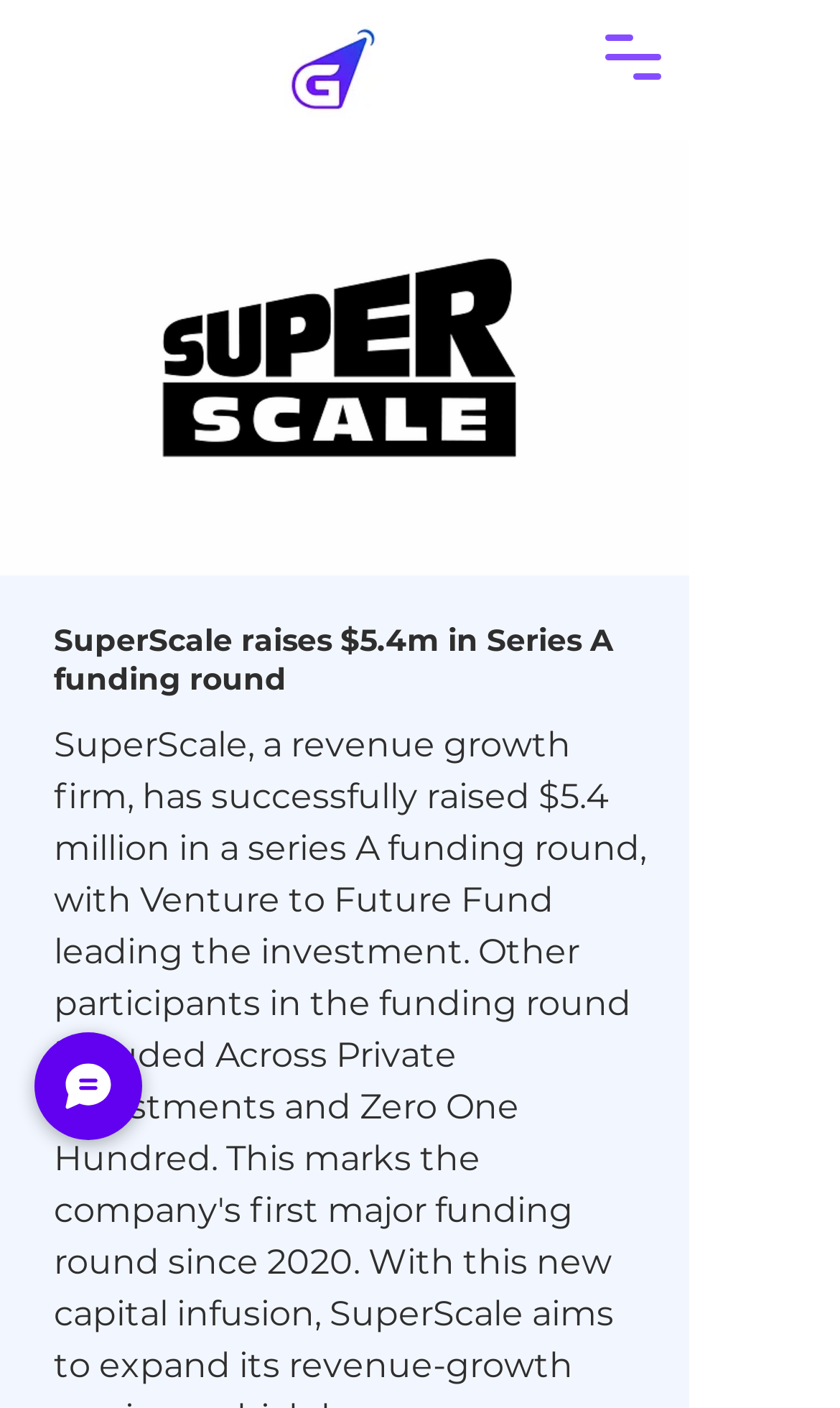Determine the bounding box coordinates of the UI element described below. Use the format (top-left x, top-left y, bottom-right x, bottom-right y) with floating point numbers between 0 and 1: Chat

[0.041, 0.733, 0.169, 0.81]